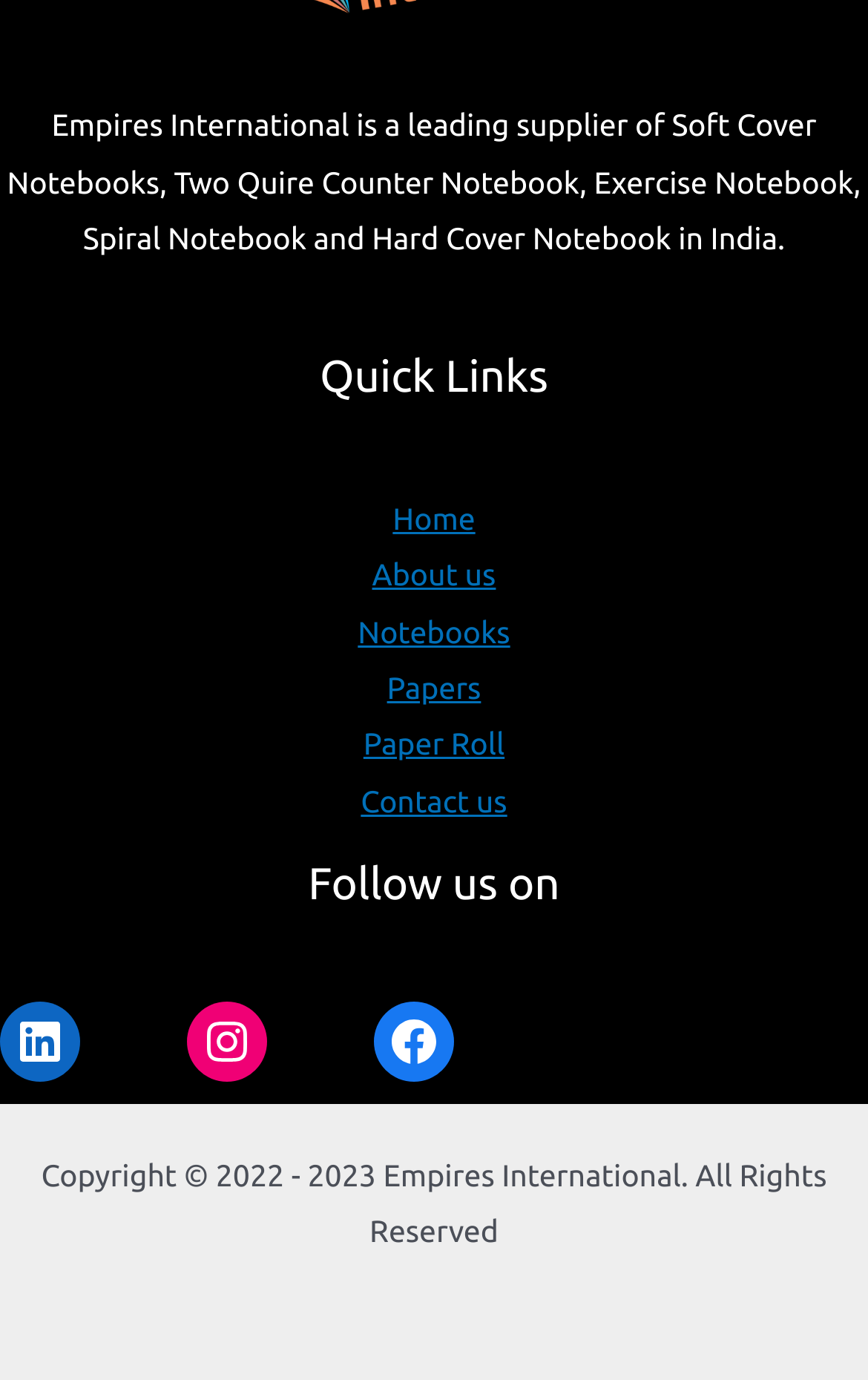What are the quick links available on the website?
Refer to the image and respond with a one-word or short-phrase answer.

Home, About us, Notebooks, Papers, Paper Roll, Contact us